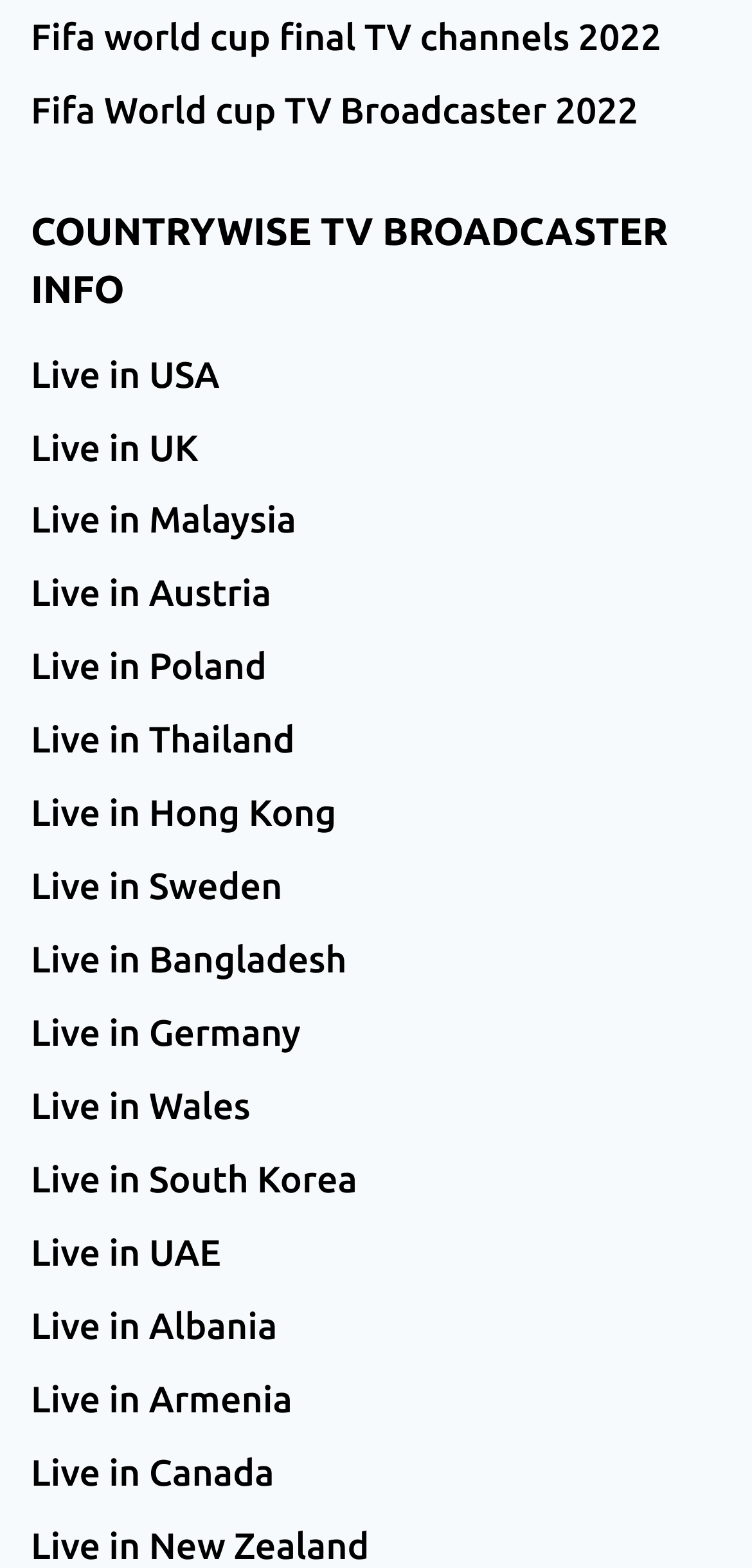Please respond to the question with a concise word or phrase:
How many countries are listed for live TV broadcasting?

15